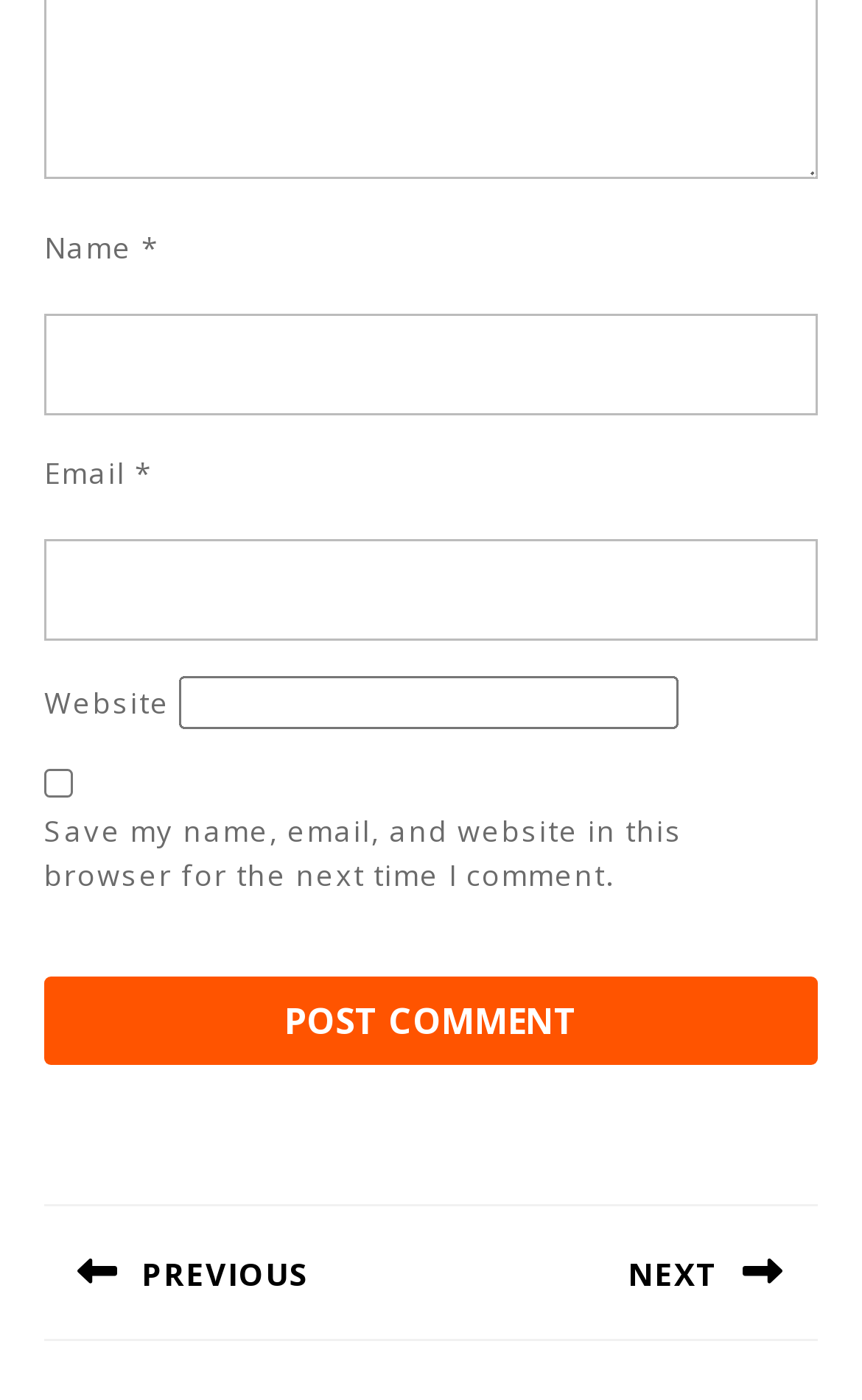What is the button at the bottom for?
Use the screenshot to answer the question with a single word or phrase.

Post Comment